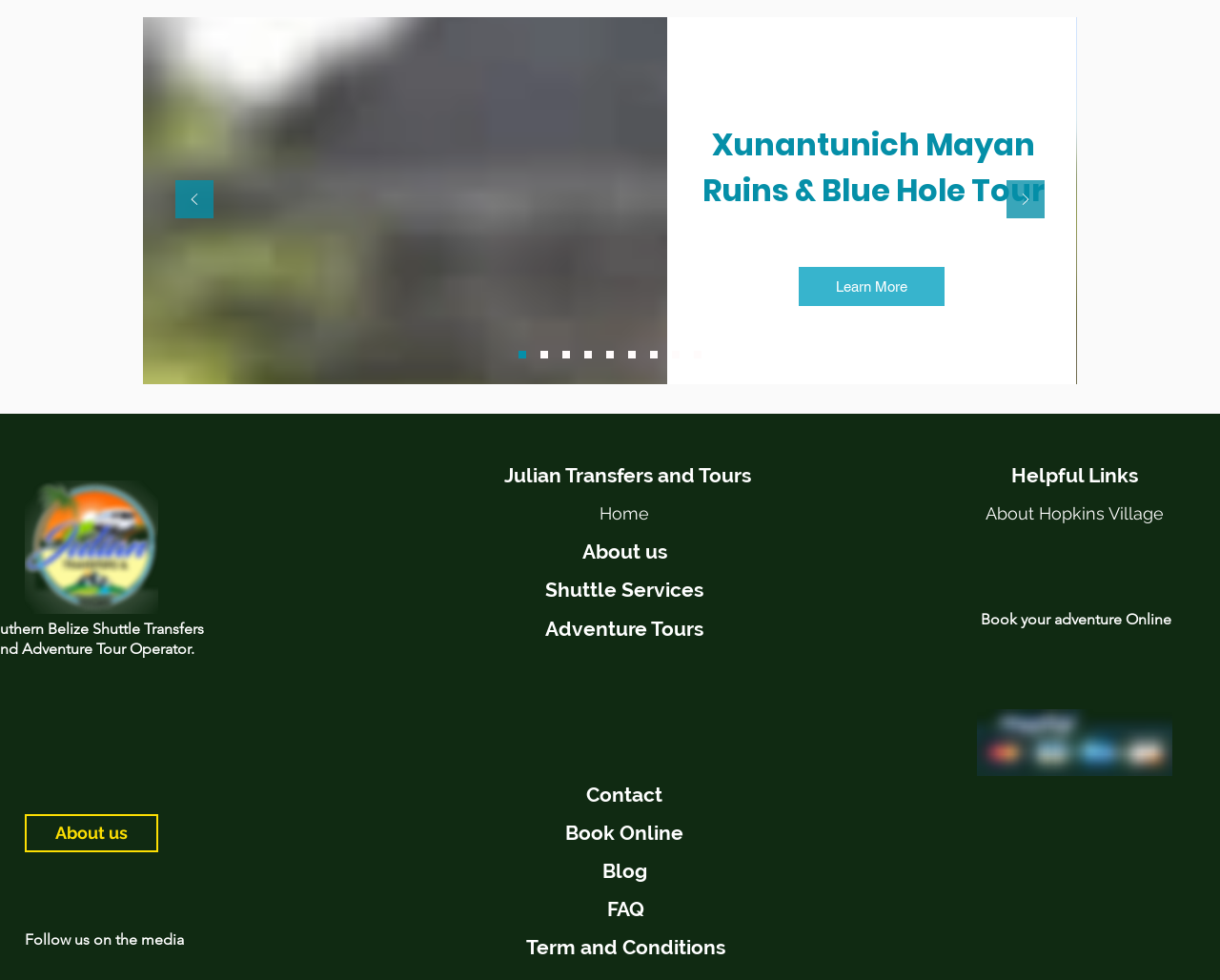Specify the bounding box coordinates of the element's region that should be clicked to achieve the following instruction: "Book your adventure online". The bounding box coordinates consist of four float numbers between 0 and 1, in the format [left, top, right, bottom].

[0.804, 0.622, 0.96, 0.641]